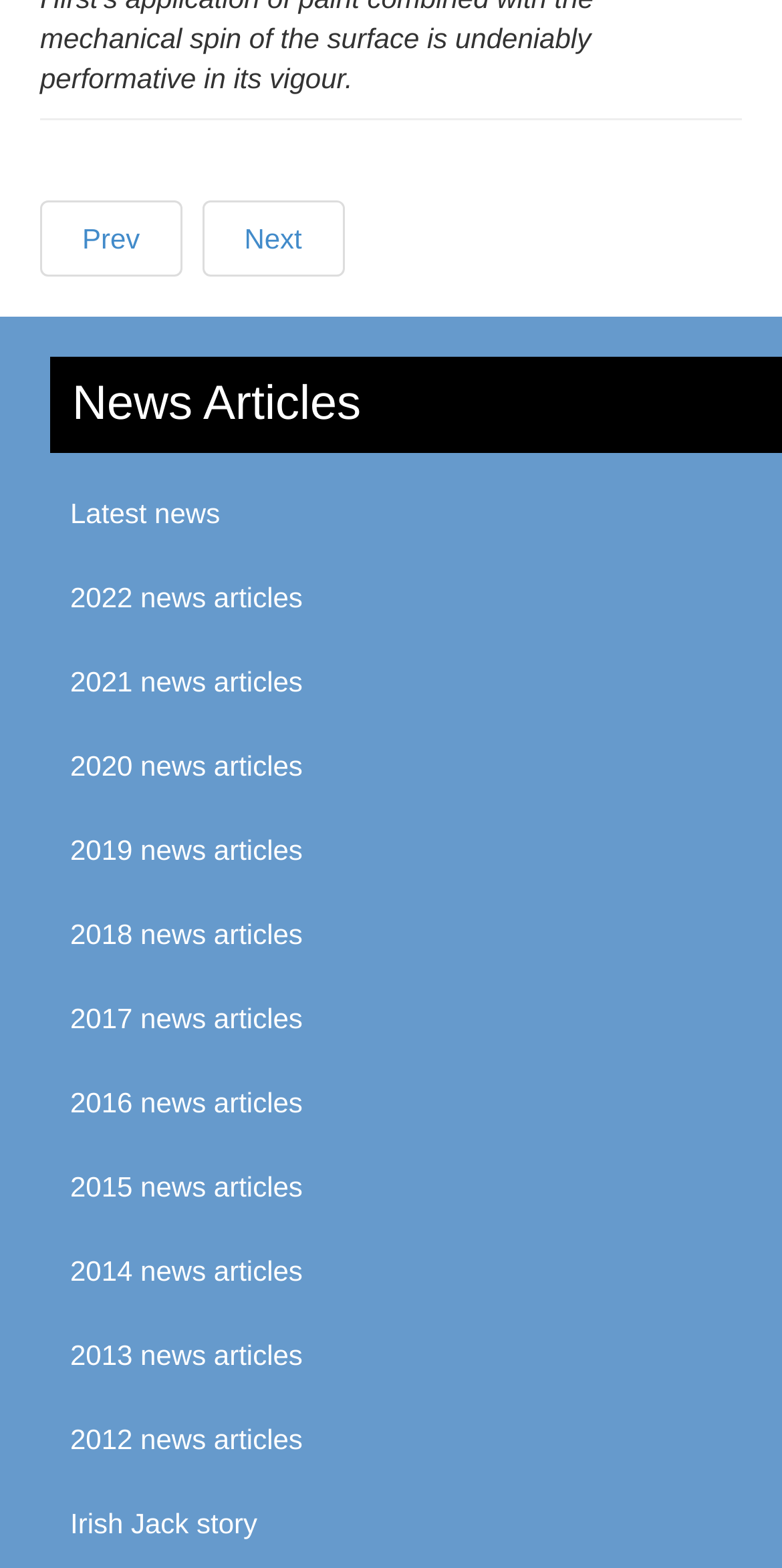Specify the bounding box coordinates of the area to click in order to follow the given instruction: "View latest news."

[0.051, 0.302, 1.0, 0.353]